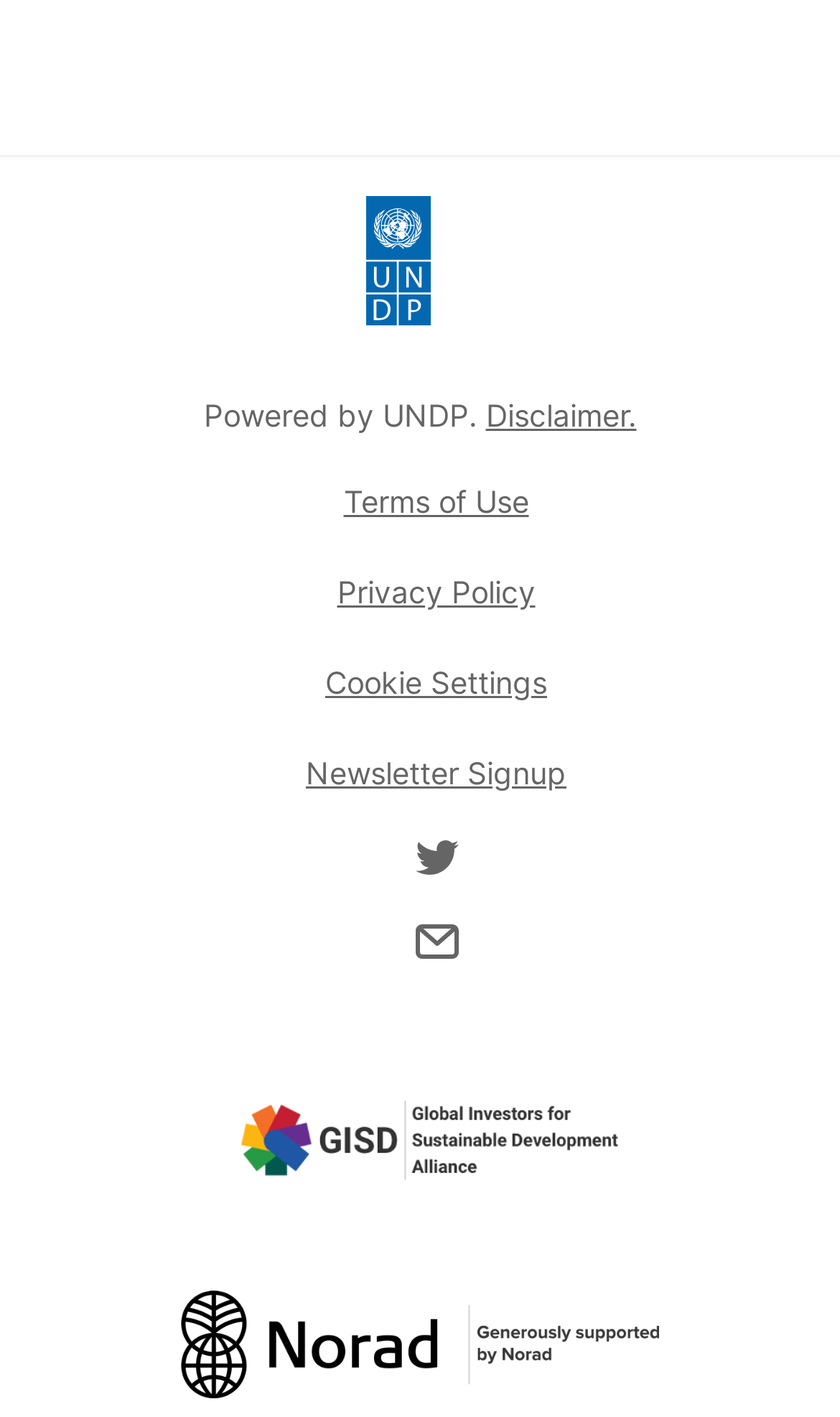What is the text below the link to external website?
Please provide a single word or phrase as the answer based on the screenshot.

Powered by UNDP.